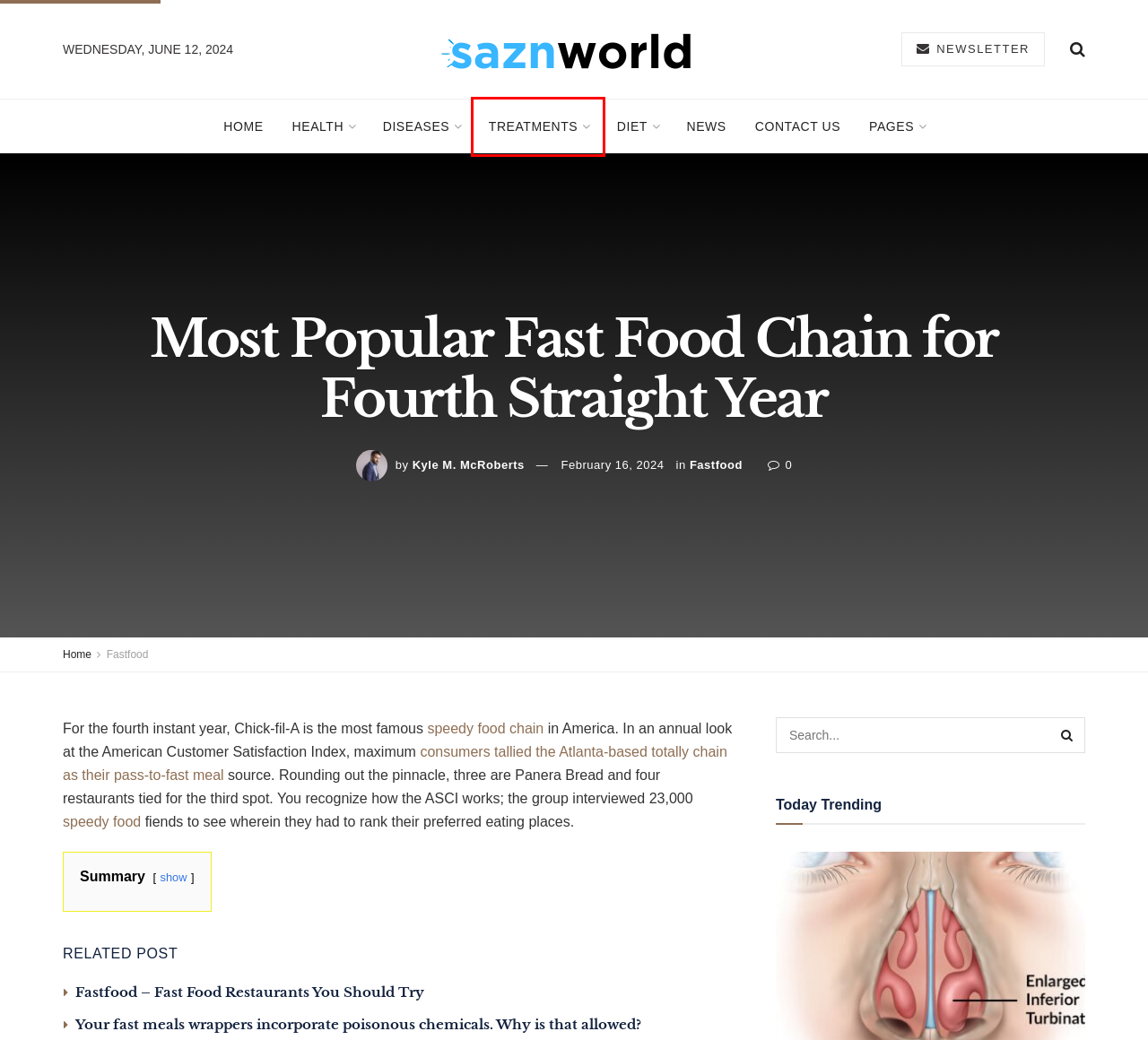Given a webpage screenshot with a red bounding box around a UI element, choose the webpage description that best matches the new webpage after clicking the element within the bounding box. Here are the candidates:
A. Contact Us - Sazn World
B. Treatments - Sazn World
C. Your fast meals wrappers incorporate poisonous chemicals. Why is that allowed? - Sazn World
D. Fastfood - Sazn World
E. List of fiber wealthy meals humans with hypertension should consume - Sazn World
F. Health - Sazn World
G. Kyle M. McRoberts - Sazn World
H. KFC first UK speedy food chain to promise higher chook welfare standards - Meds Chrome

B